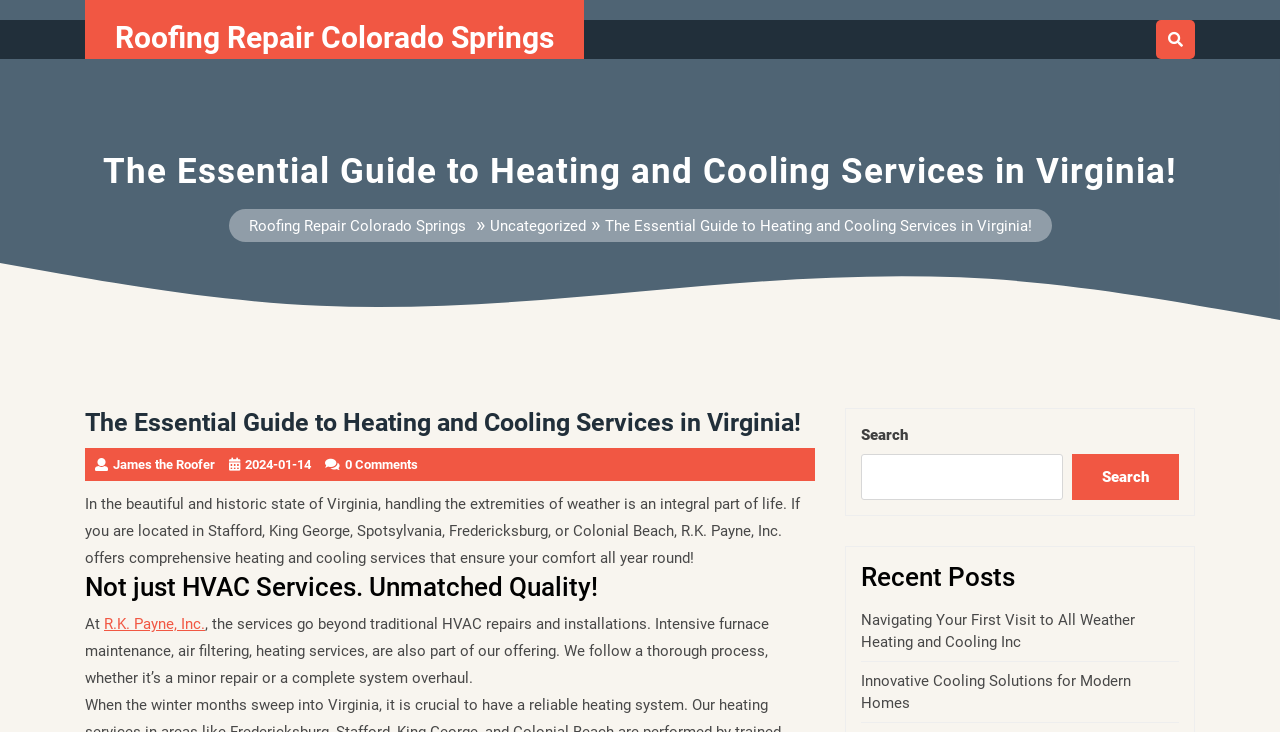Locate the bounding box of the UI element based on this description: "Roofing Repair Colorado Springs". Provide four float numbers between 0 and 1 as [left, top, right, bottom].

[0.09, 0.027, 0.433, 0.075]